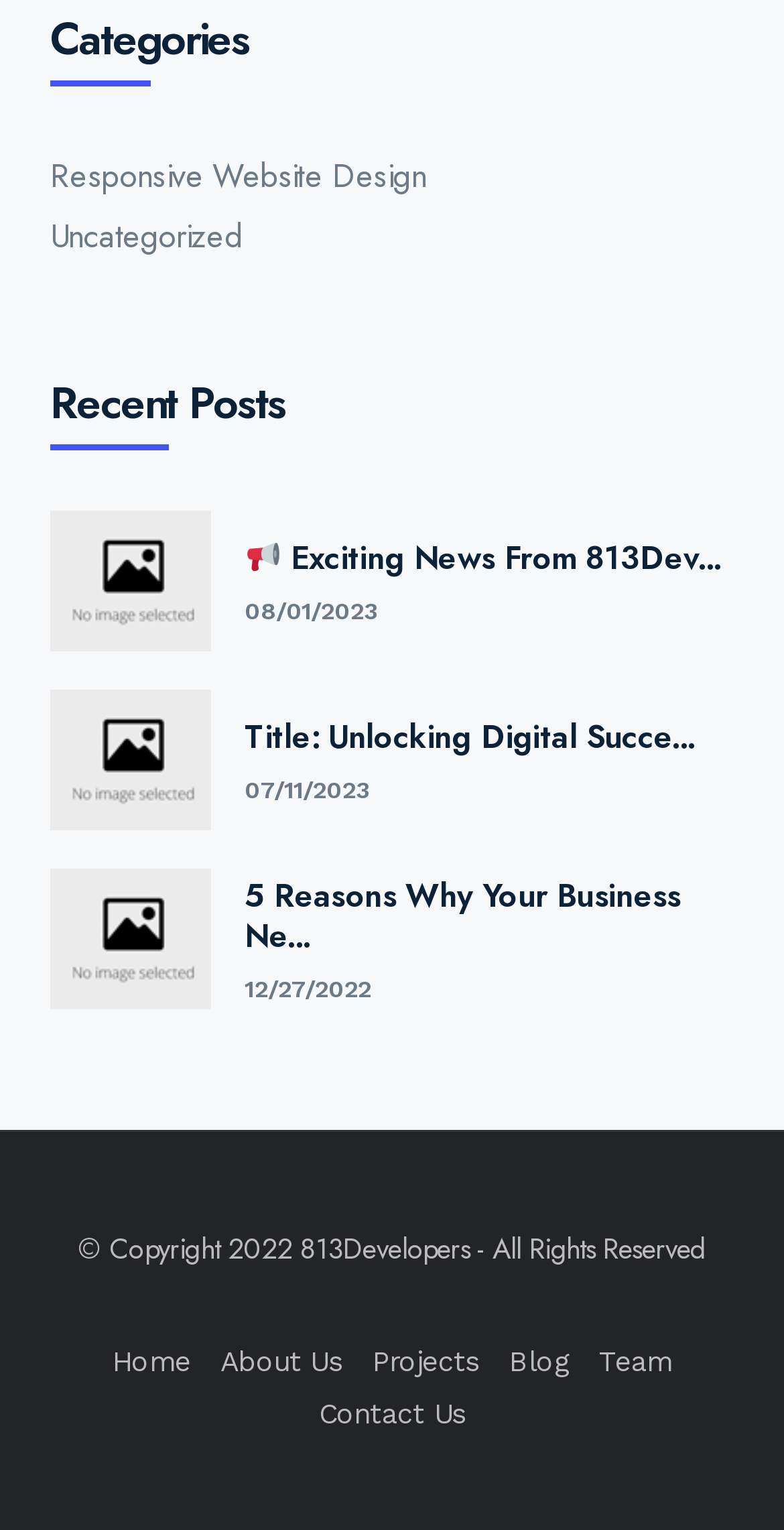Identify the bounding box coordinates of the element to click to follow this instruction: 'Go to the blog page'. Ensure the coordinates are four float values between 0 and 1, provided as [left, top, right, bottom].

[0.649, 0.879, 0.726, 0.9]